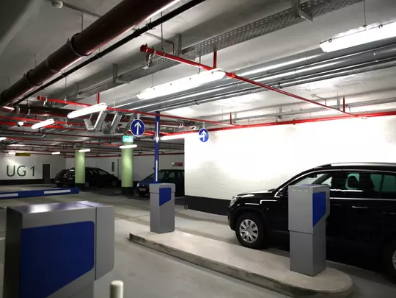Offer an in-depth caption for the image presented.

The image captures a modern underground car park, identified as "UG 1." The illuminated space features several parked vehicles, with an emphasis on the sleek black SUV positioned in the foreground. Prominently displayed are directional blue signs on the walls and overhead, which guide drivers as they navigate the parking facility. The structural elements, including exposed pipes painted in red and a well-maintained ceiling, reflect a contemporary design aesthetic. In the foreground, gray access control pillars suggest automated entry or exit systems, enhancing the functionality of the parking area. Overall, the environment appears organized, well-lit, and user-friendly, designed to efficiently accommodate a significant number of vehicles.